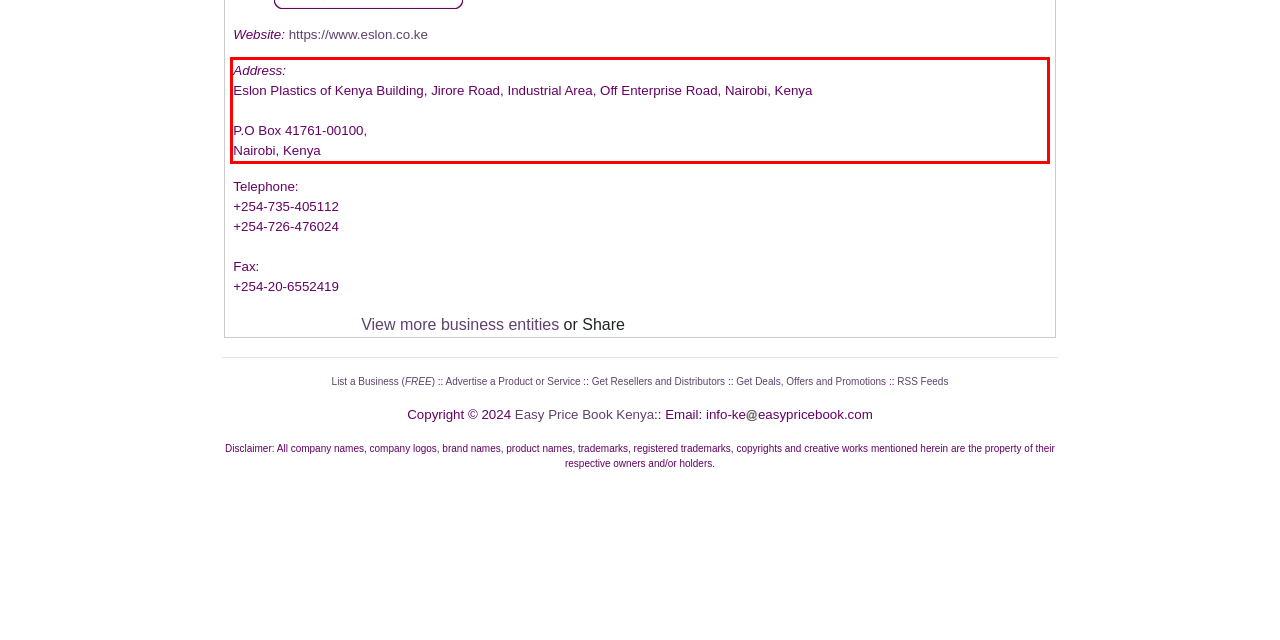Using the provided screenshot of a webpage, recognize and generate the text found within the red rectangle bounding box.

Address: Eslon Plastics of Kenya Building, Jirore Road, Industrial Area, Off Enterprise Road, Nairobi, Kenya P.O Box 41761-00100, Nairobi, Kenya